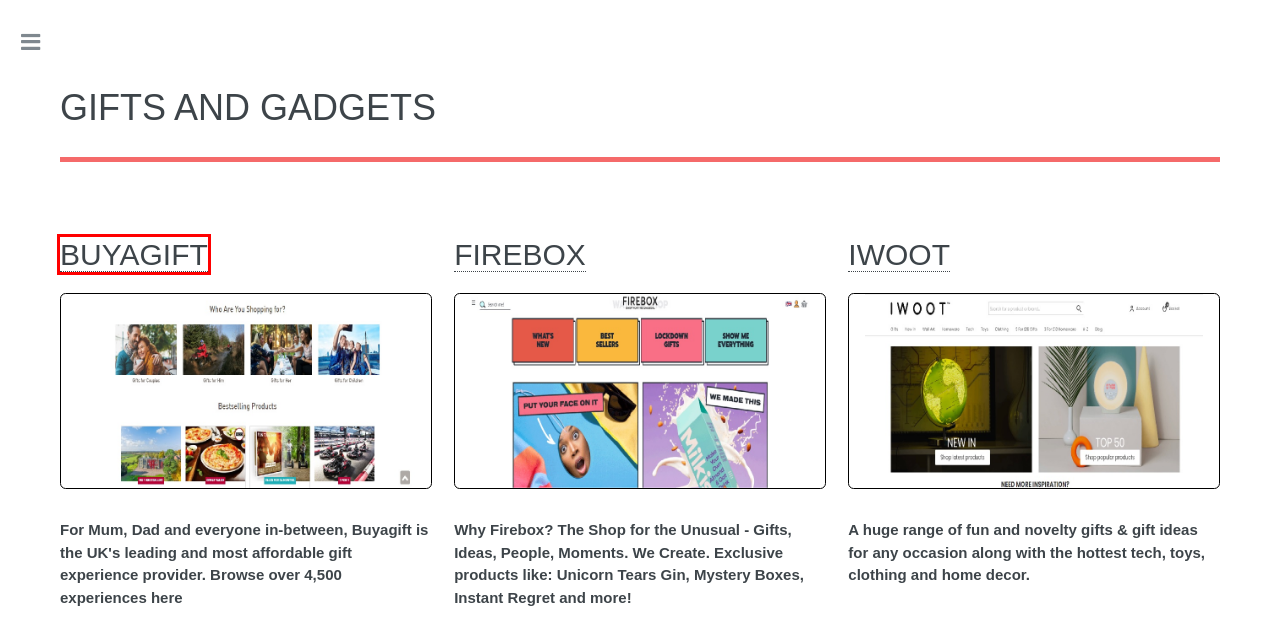Check out the screenshot of a webpage with a red rectangle bounding box. Select the best fitting webpage description that aligns with the new webpage after clicking the element inside the bounding box. Here are the candidates:
A. HTML5 UP! Responsive HTML5 and CSS3 Site Templates
B. The Gift and Gadget Store
C. Prezzybox Online Gift Shop: Presents for all Occasions
D. Must Have Gadgets and Tech Gifts | Find Me A Gift
E. Buyagift | Experience Days | Experience Gifts & Presents
F. FIREBOX® | Shop For The Unusual
G. IWOOT UK - Gifts & Gift Ideas - I Want One Of Those
H. Inevitable Gifts and Gadgets

E